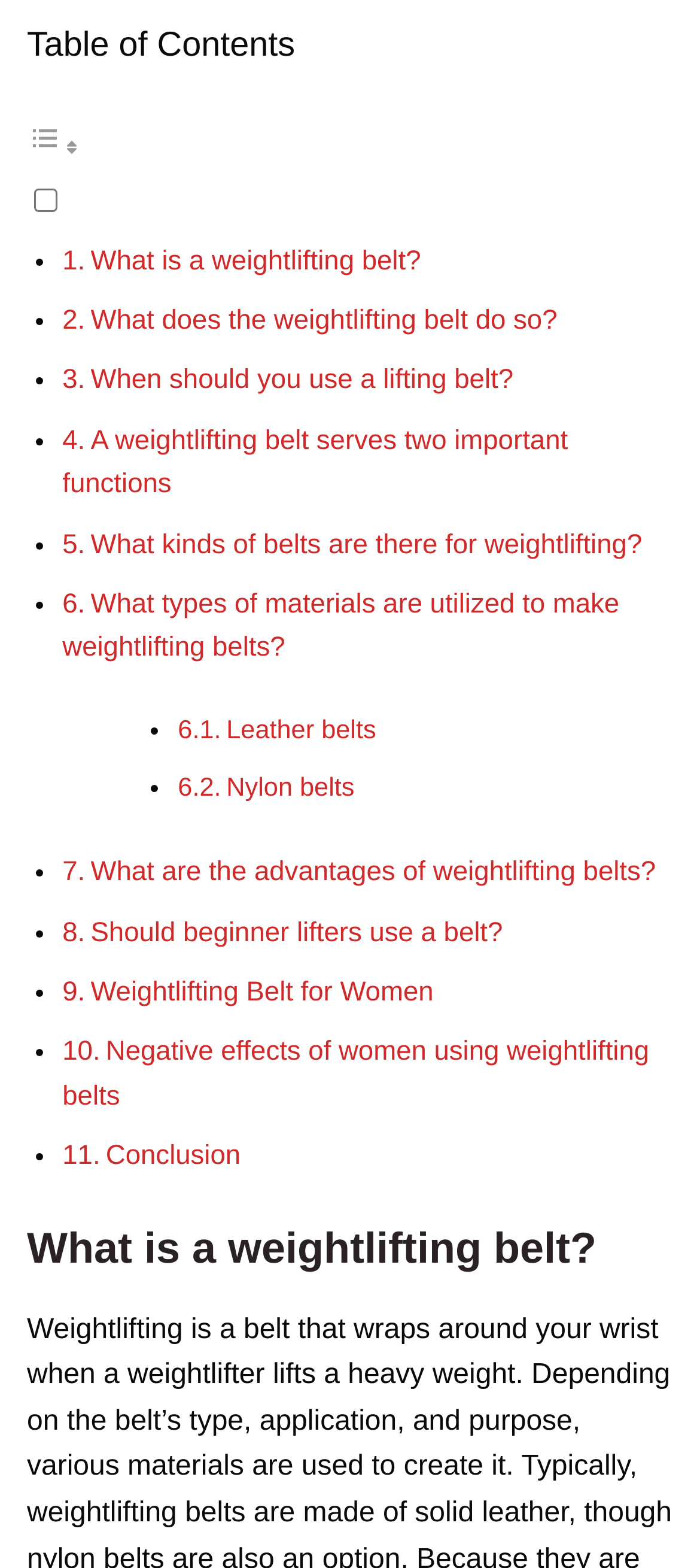Identify the bounding box coordinates of the region I need to click to complete this instruction: "Go to 'Conclusion'".

[0.151, 0.727, 0.344, 0.747]